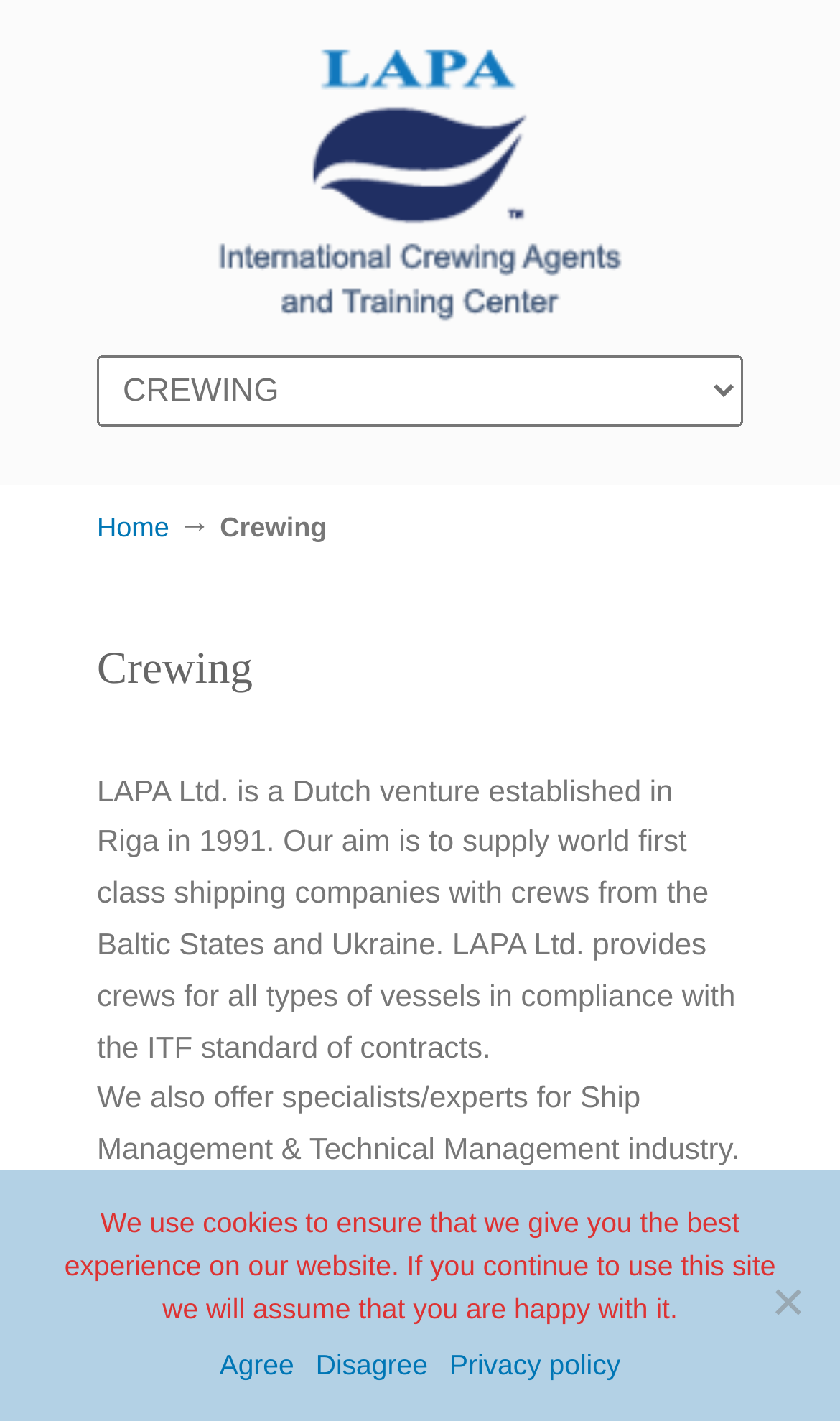With reference to the screenshot, provide a detailed response to the question below:
What is the purpose of the 'Crewing' section?

The 'Crewing' section, indicated by the heading element with the text 'Crewing', is likely used to describe the company's crewing services, as it is followed by text that explains the company's aim and services.